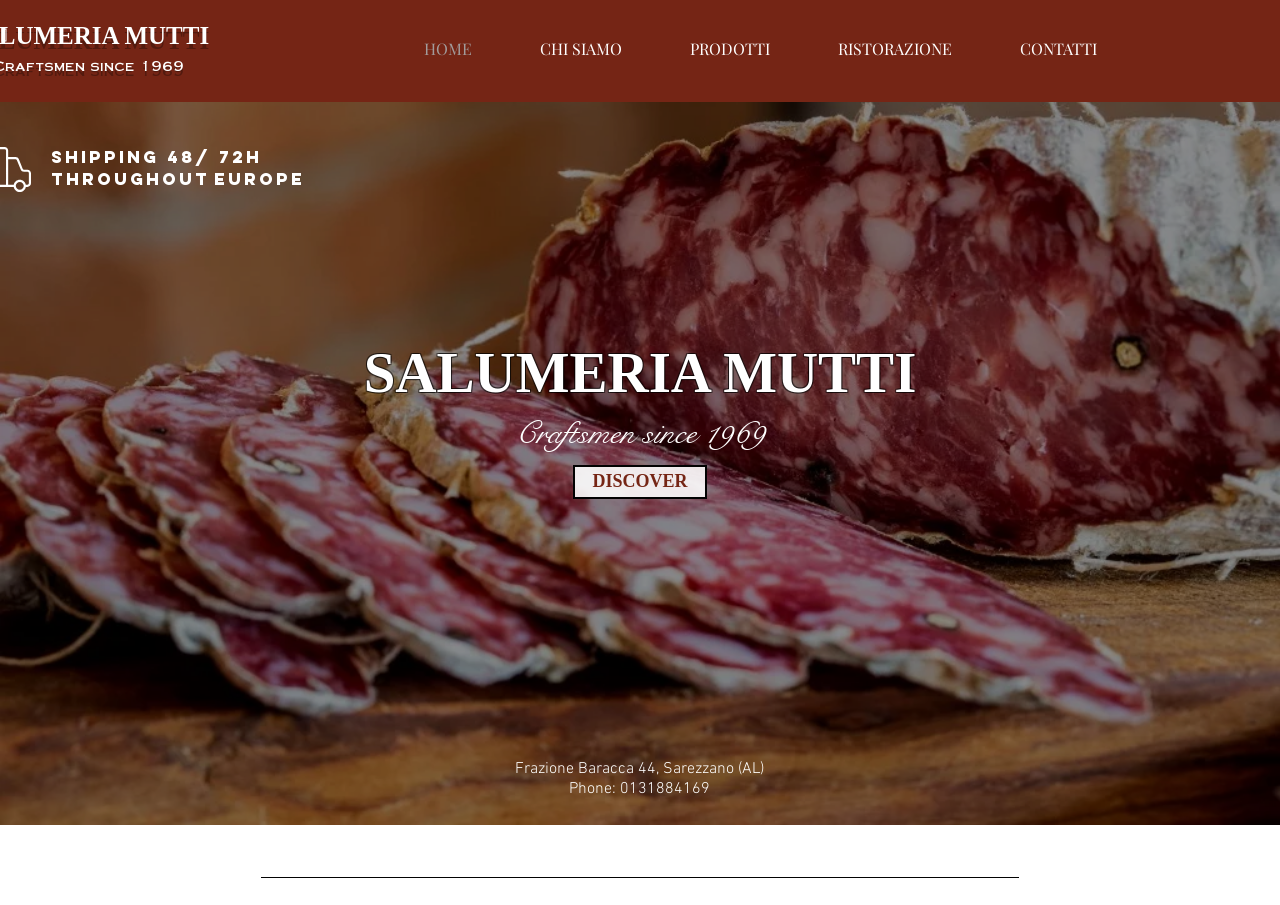What is the location of the salumeria? Examine the screenshot and reply using just one word or a brief phrase.

Frazione Baracca 44, Sarezzano (AL)